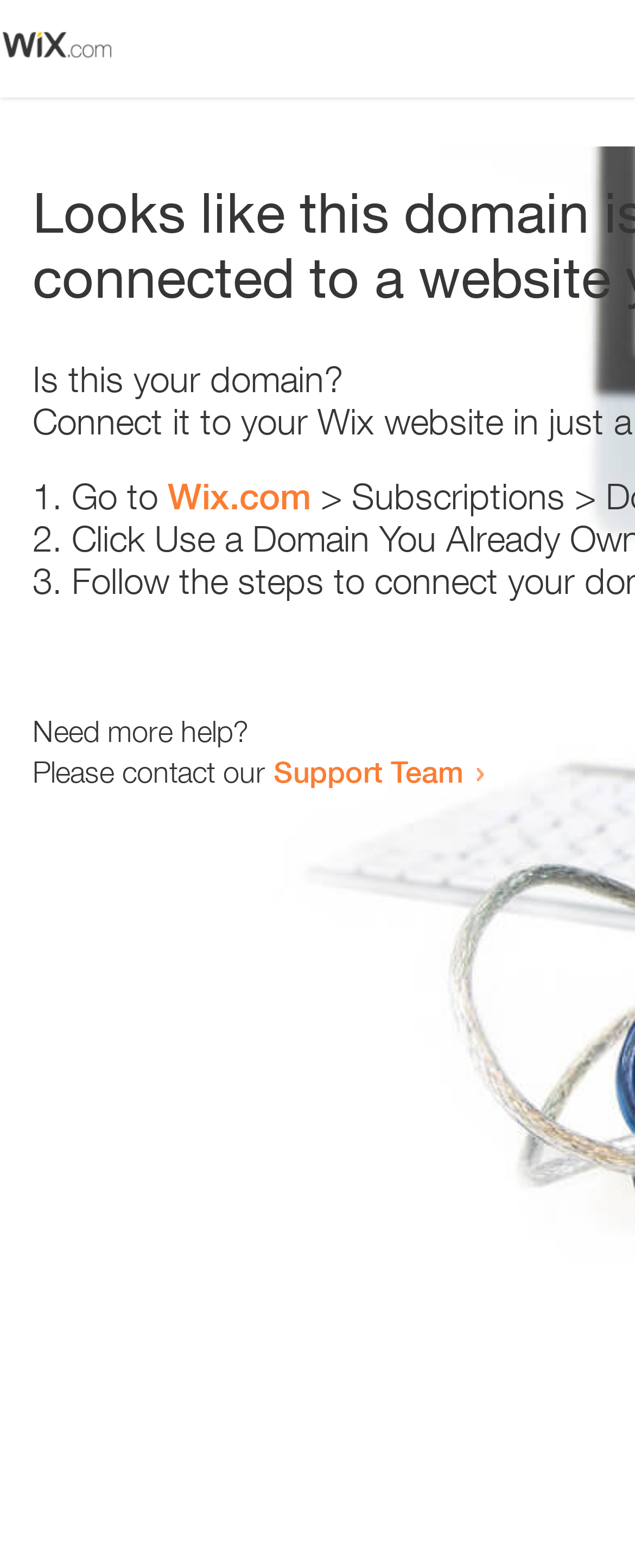Give a one-word or phrase response to the following question: Is the issue related to domain ownership?

Yes